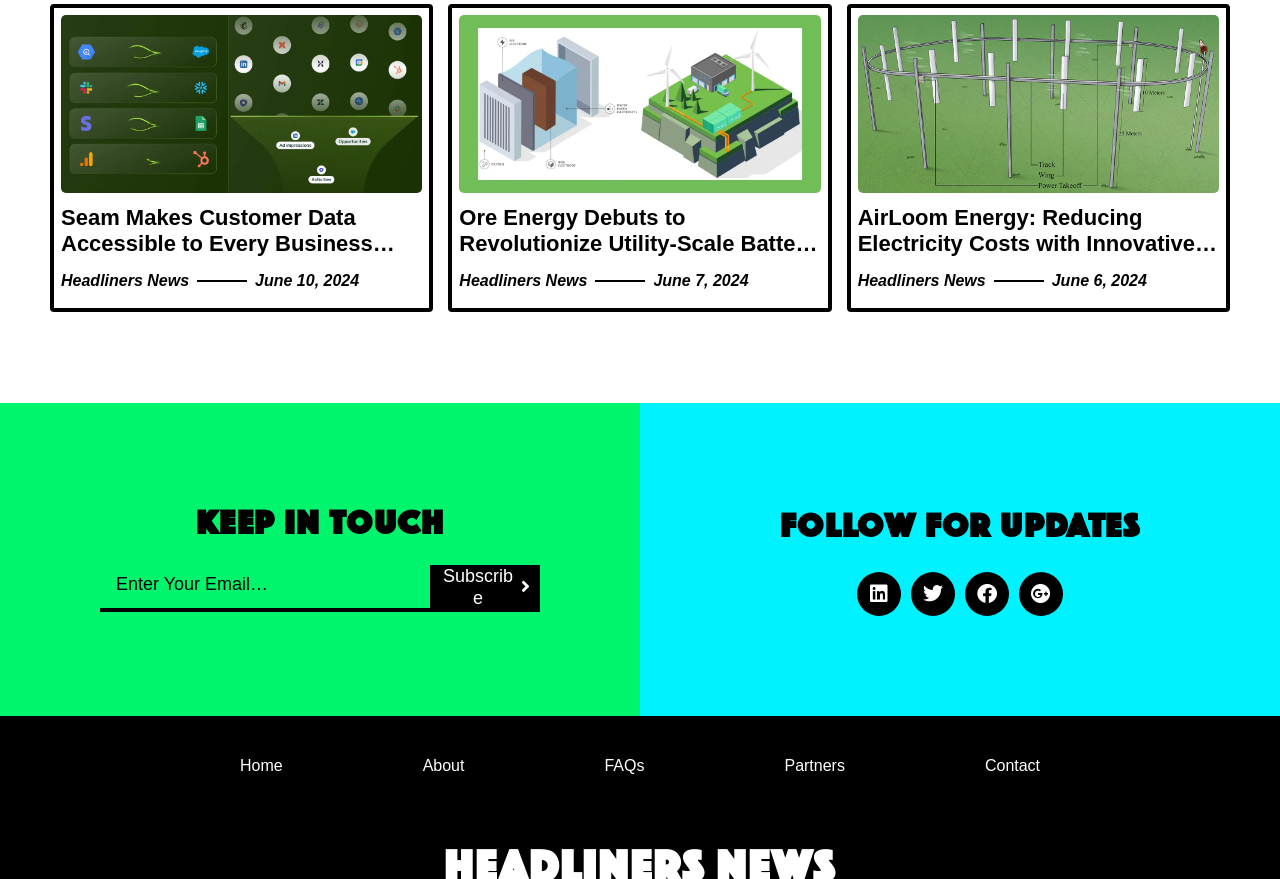What is the purpose of the textbox?
From the screenshot, supply a one-word or short-phrase answer.

Email subscription